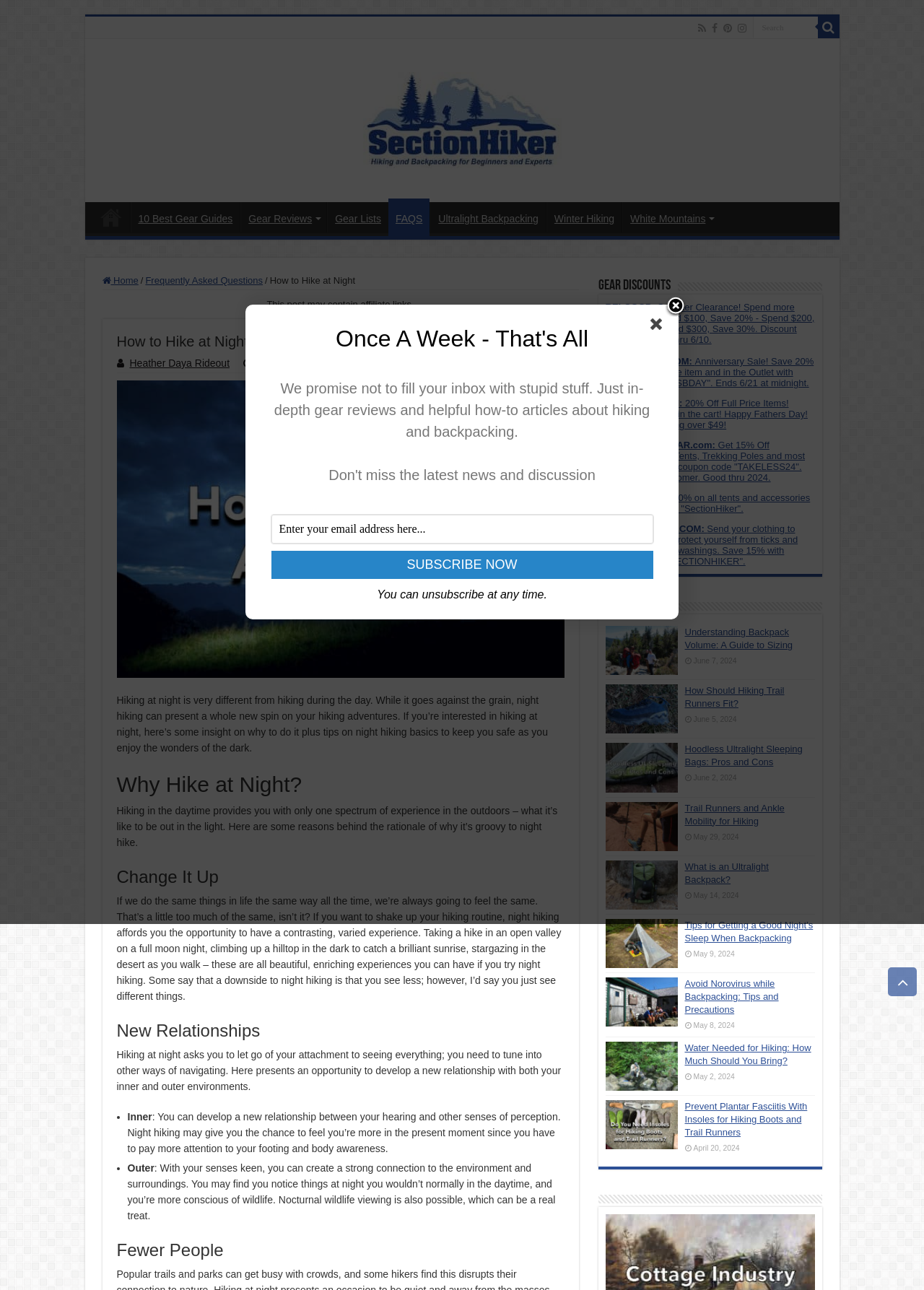Please find the bounding box coordinates of the element's region to be clicked to carry out this instruction: "Go to Home page".

[0.1, 0.157, 0.14, 0.18]